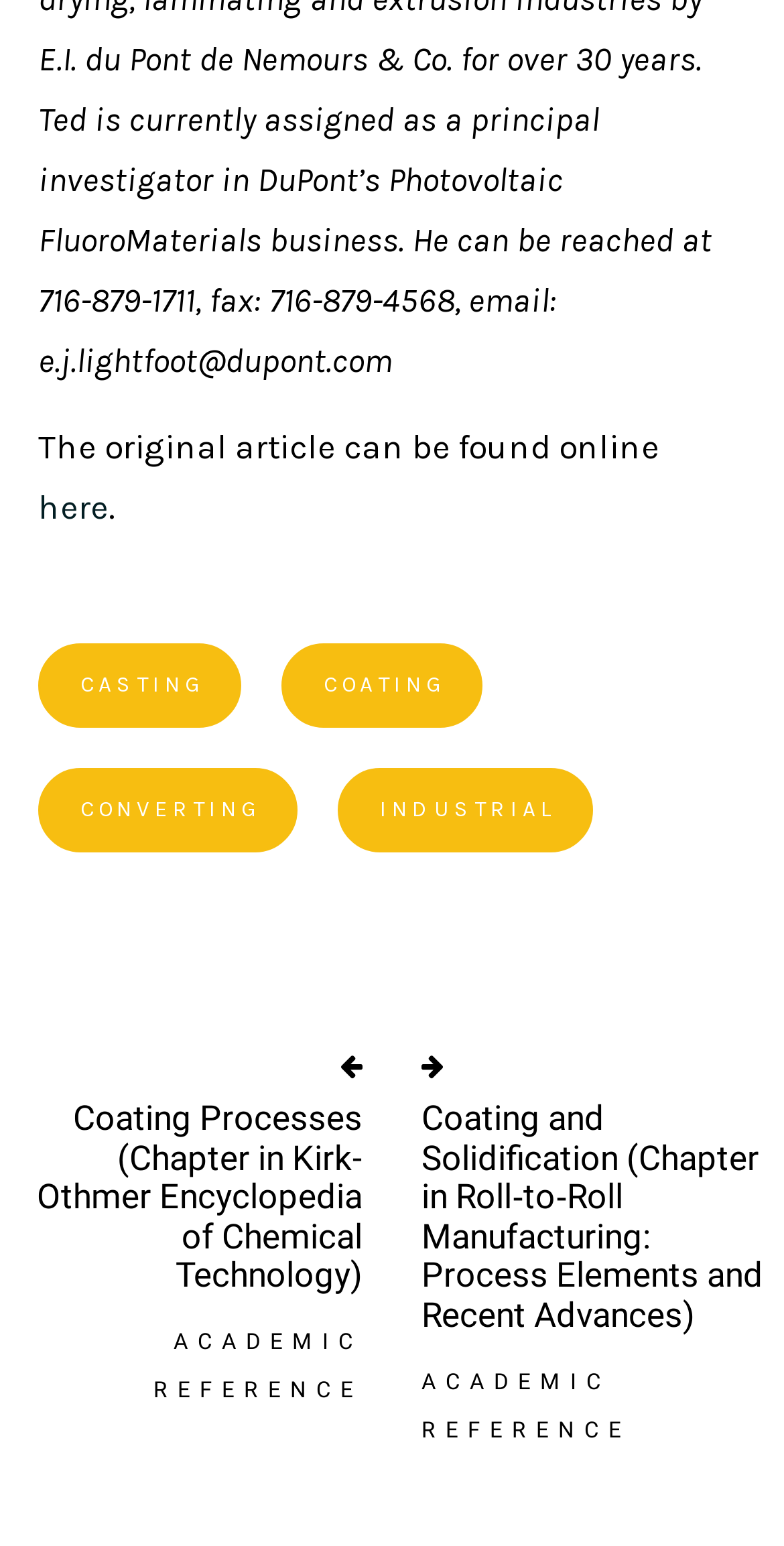Locate the bounding box coordinates of the area where you should click to accomplish the instruction: "read the Coating and Solidification chapter".

[0.538, 0.682, 0.975, 0.864]